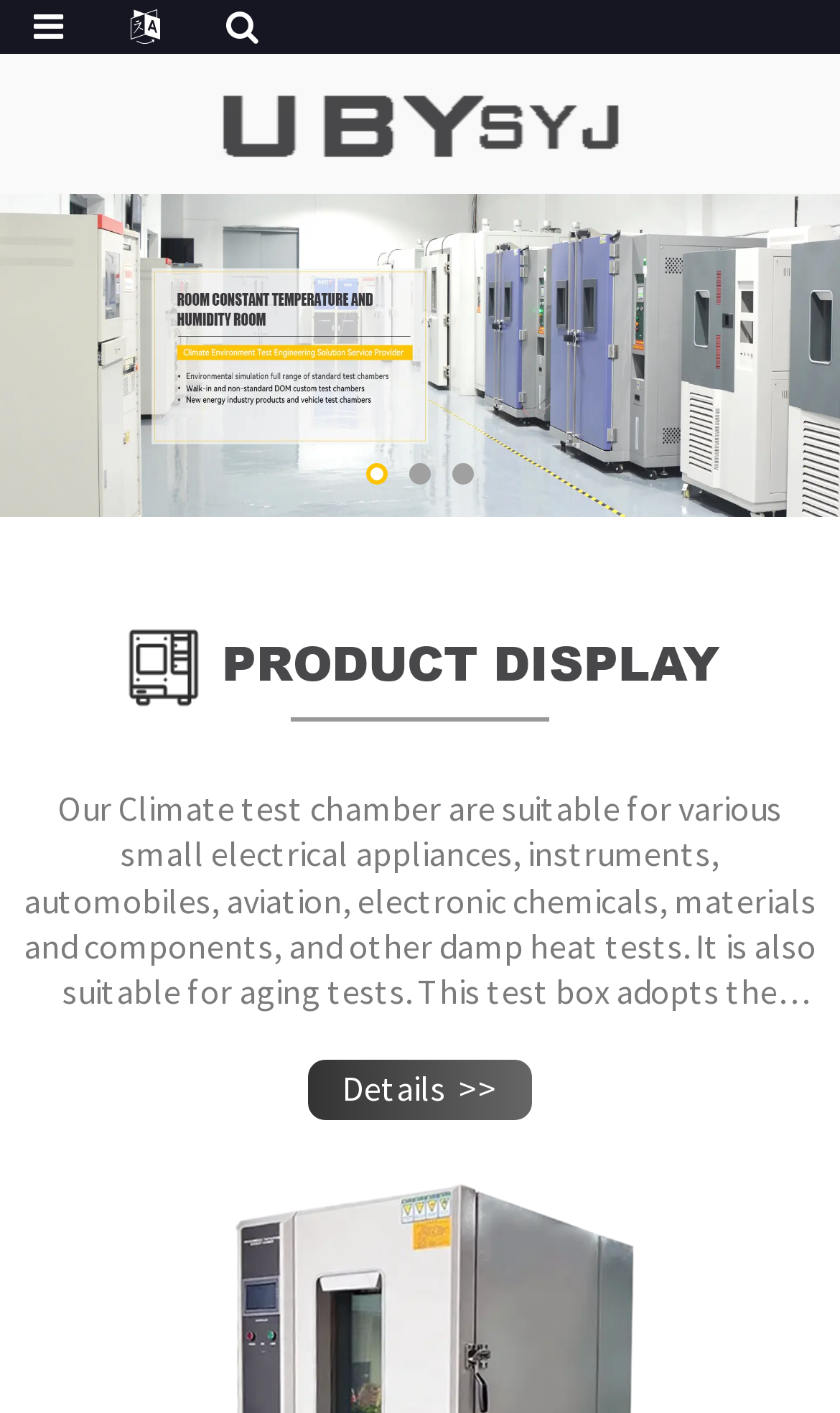What can be done with the 'Details >>' link?
Can you give a detailed and elaborate answer to the question?

The 'Details >>' link is likely to lead to a page with more information about the product, allowing the user to view more details about the product.